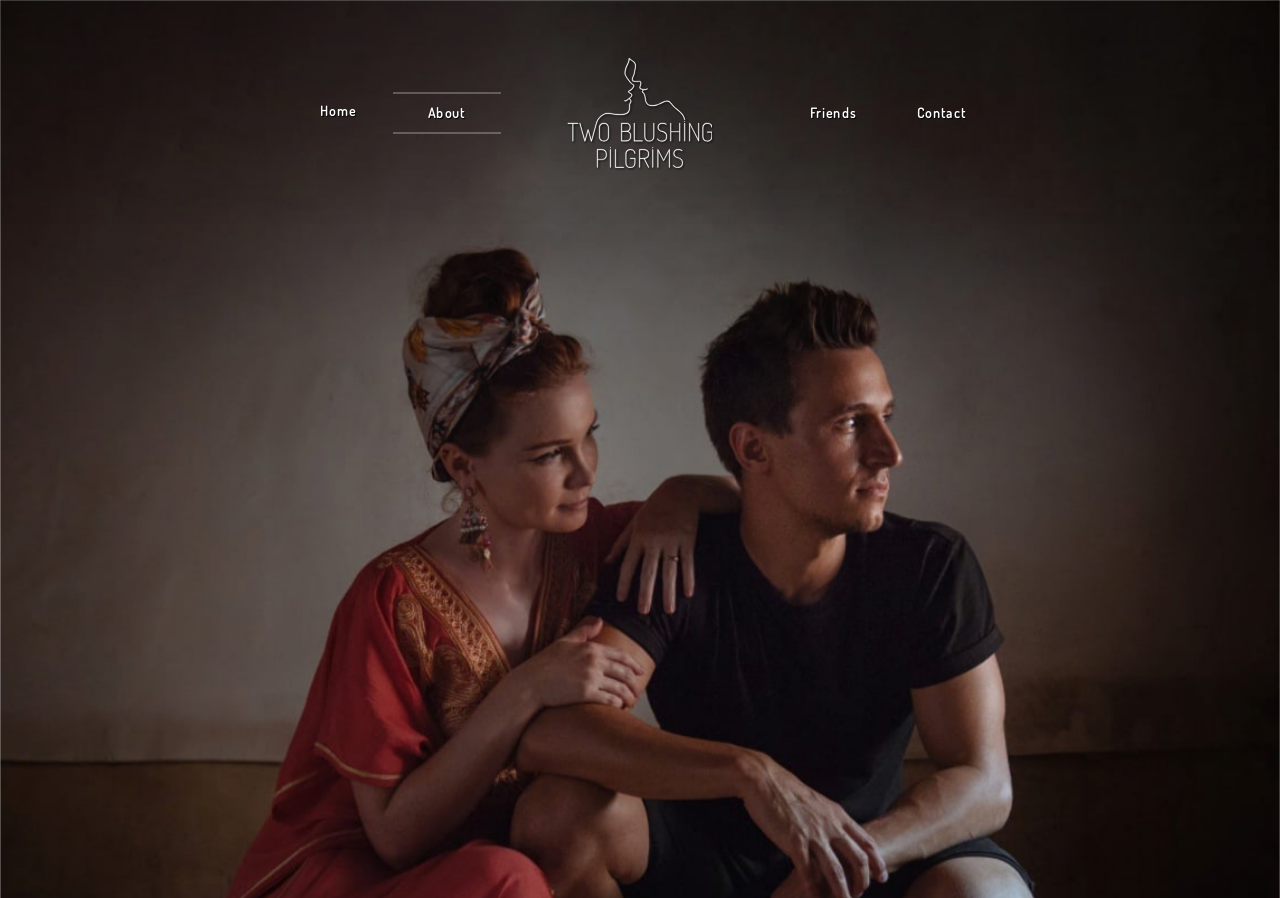What is the position of the 'Friends' link?
Ensure your answer is thorough and detailed.

I determined the position of the 'Friends' link by examining the header section, where I found the links in the order of 'Home', 'About', 'Friends', and 'Contact', indicating that 'Friends' is the third link.